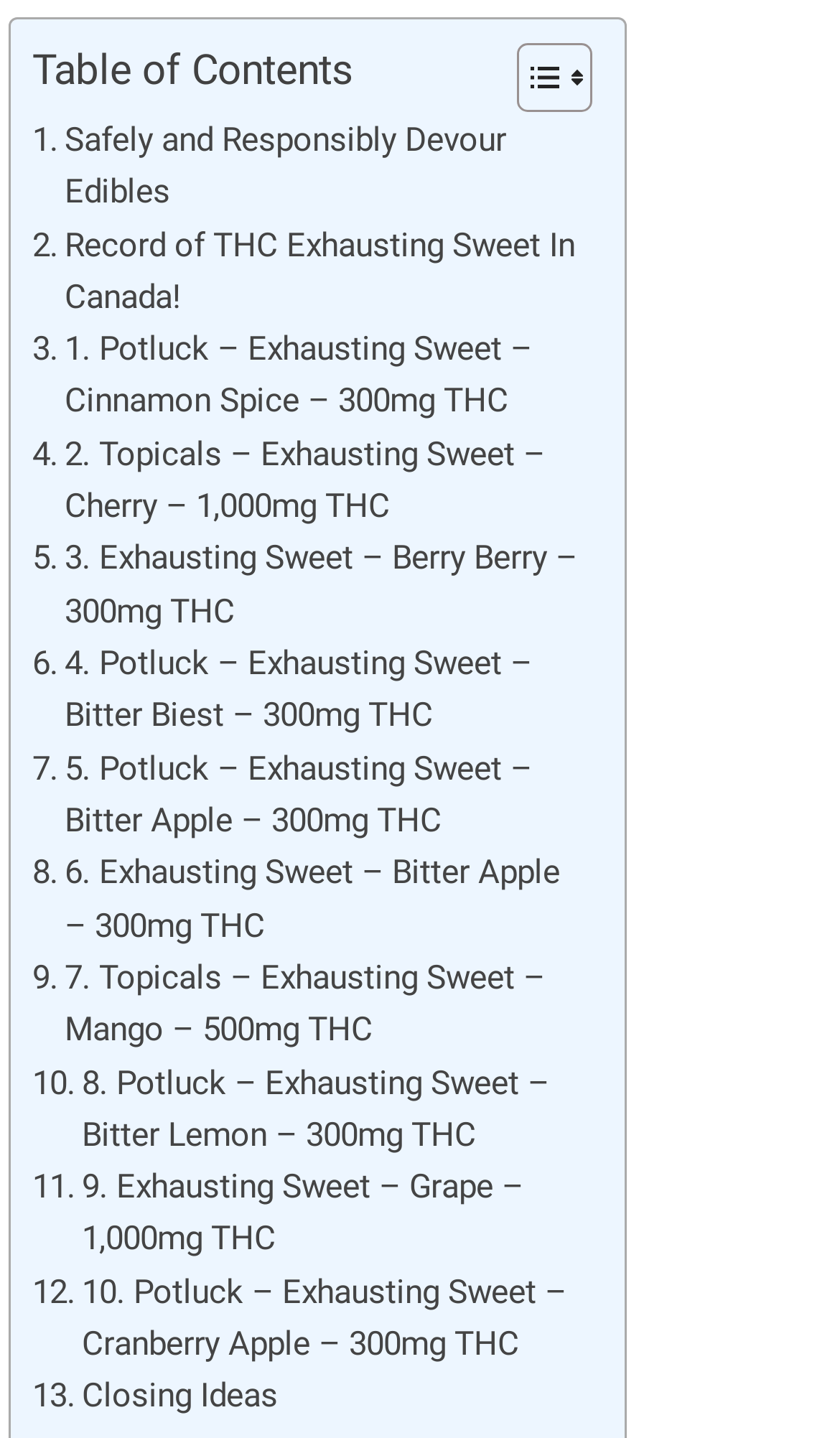Kindly determine the bounding box coordinates for the clickable area to achieve the given instruction: "View the Latest News".

None